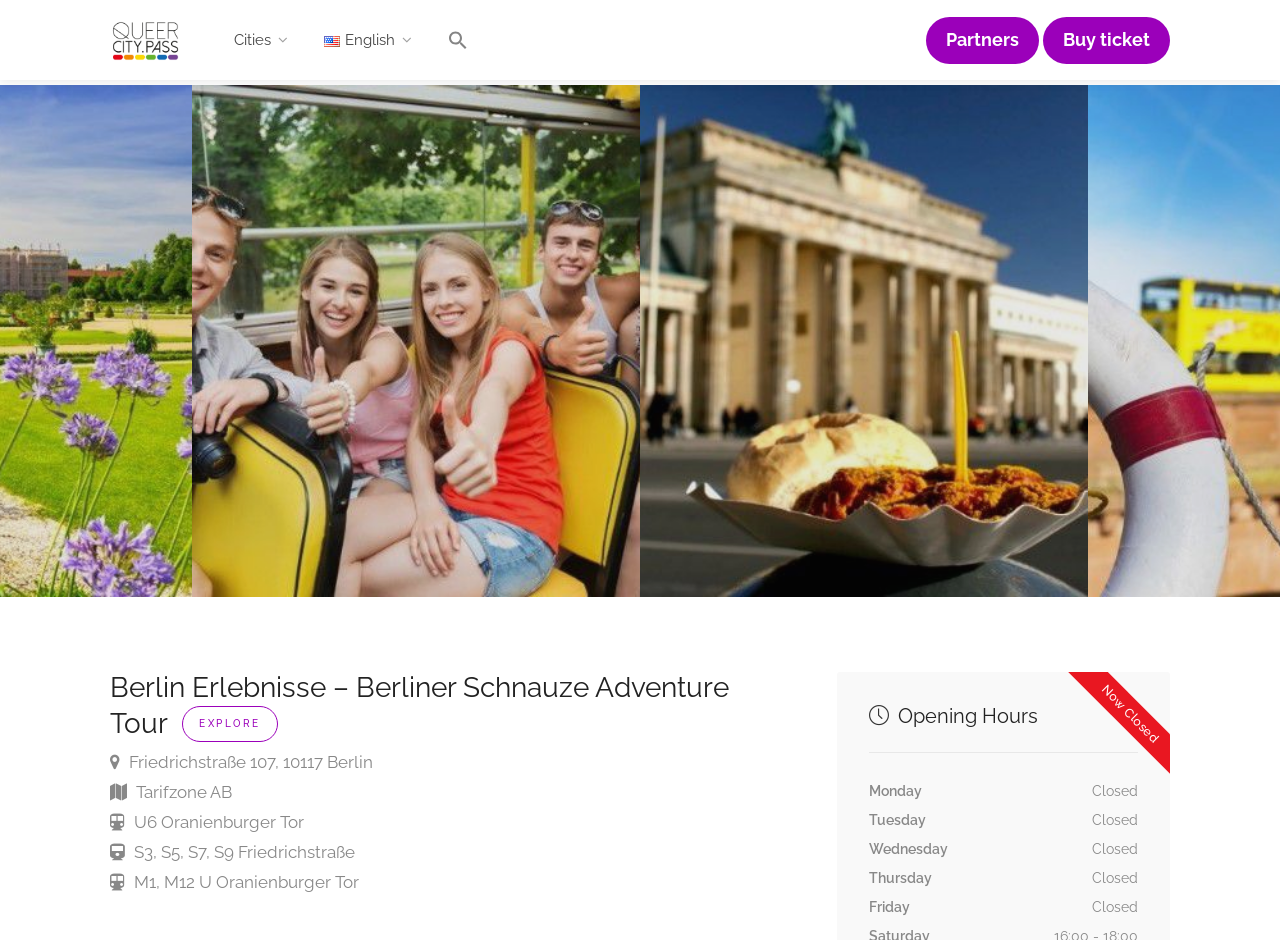Look at the image and write a detailed answer to the question: 
What is the tariff zone of the tour location?

I found the answer by looking at the link element ' Tarifzone AB' which suggests that the tariff zone of the tour location is 'Tarifzone AB'.